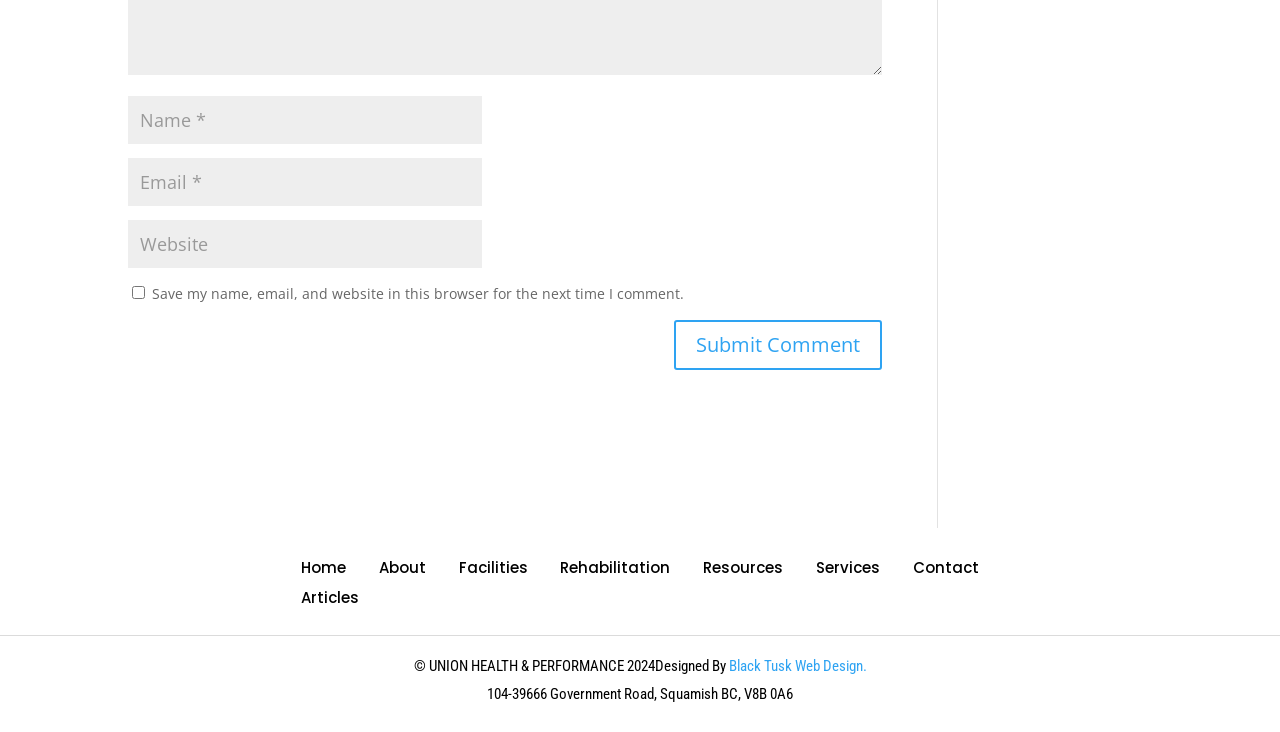Determine the bounding box coordinates for the area you should click to complete the following instruction: "Enter your name".

[0.1, 0.132, 0.377, 0.197]